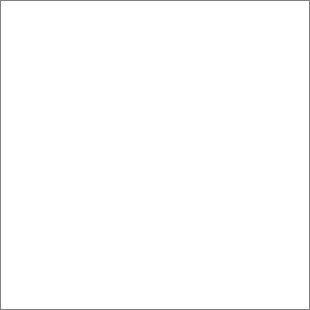What type of products are being promoted?
Please use the image to provide an in-depth answer to the question.

The 'FRAGRANCE BY AD' section is focused on promoting fragrance products, which are related to beauty and personal care, indicating that the webpage is likely to be about these topics.